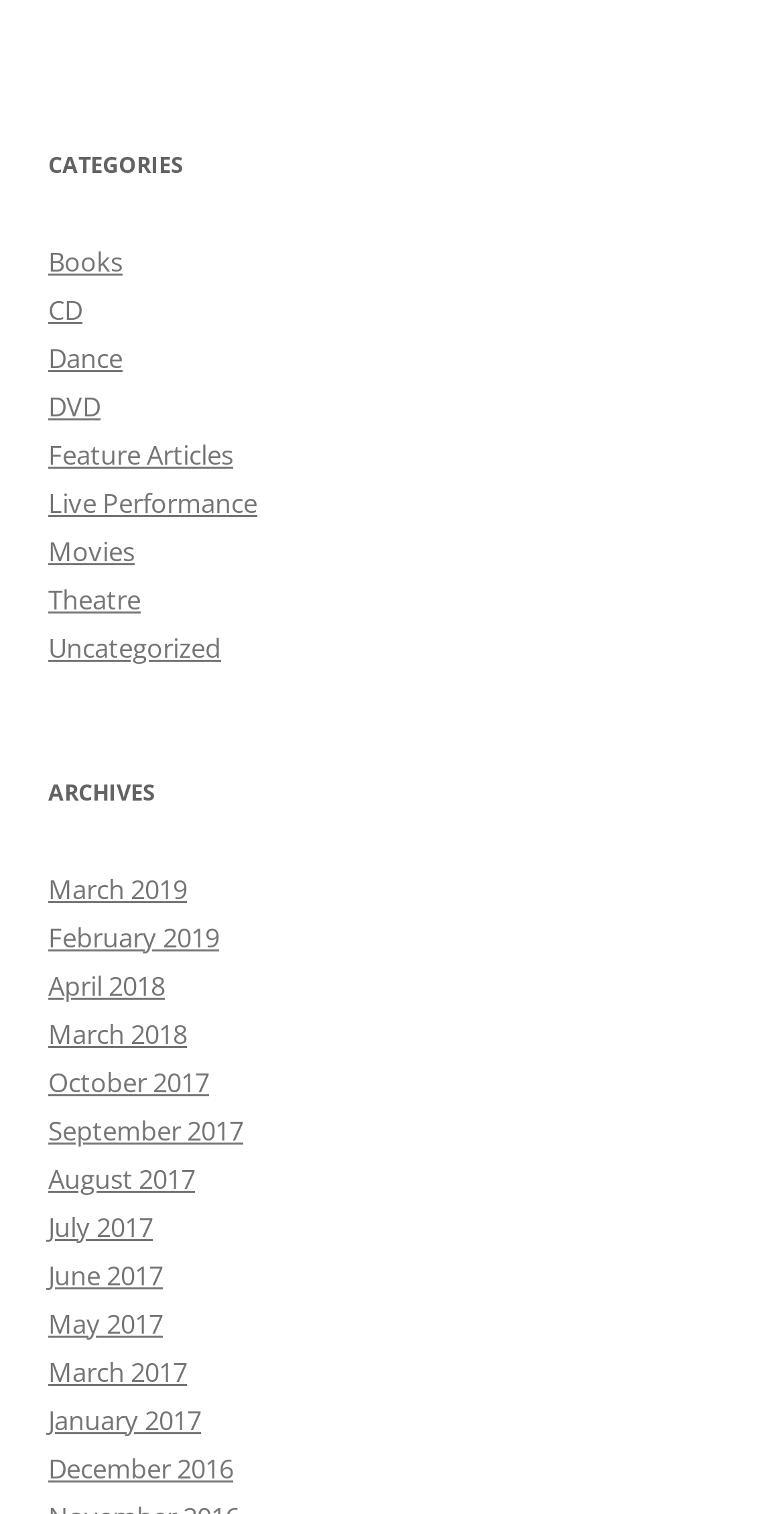What is the first category listed?
Please provide a single word or phrase in response based on the screenshot.

Books